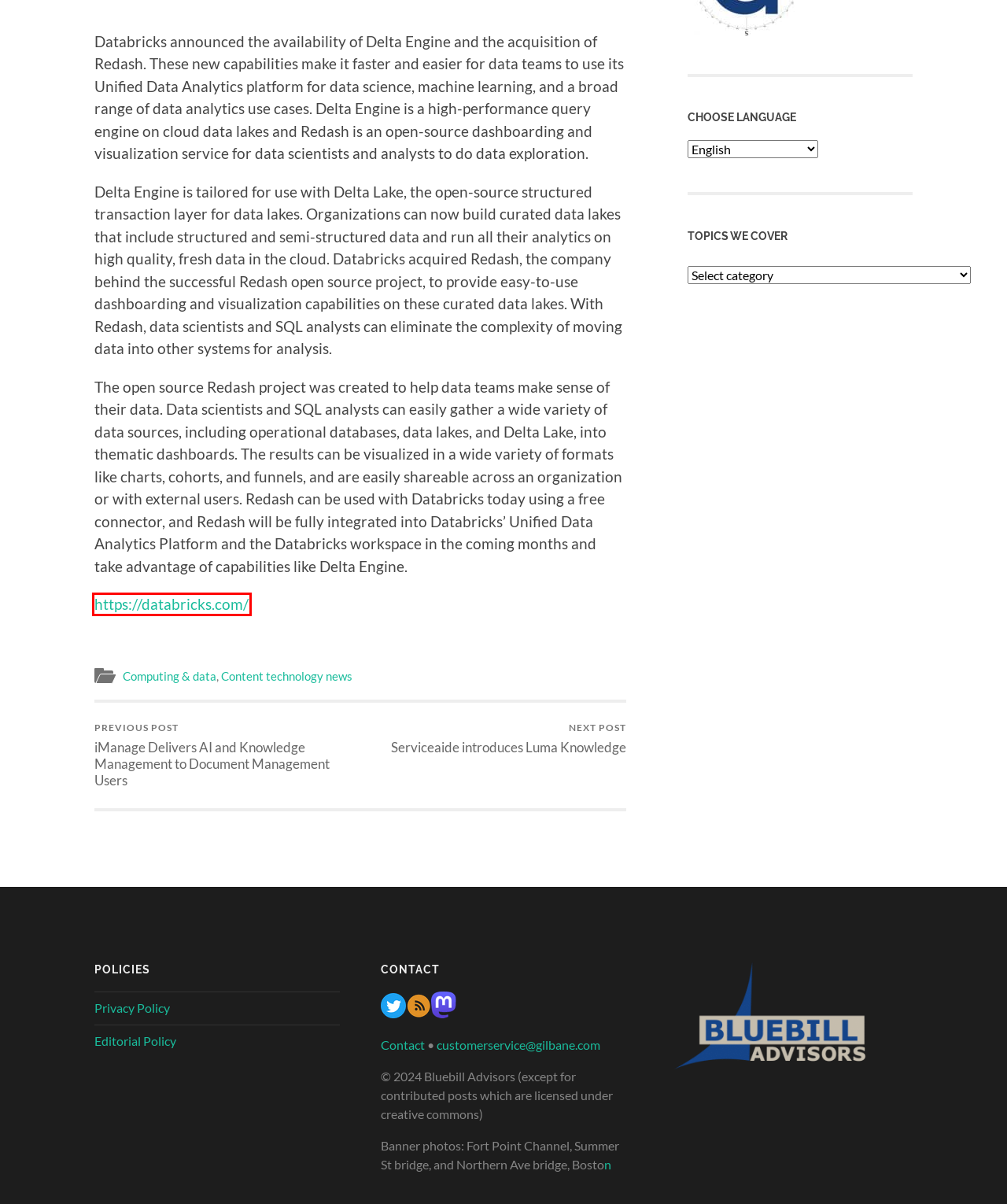Examine the screenshot of the webpage, noting the red bounding box around a UI element. Pick the webpage description that best matches the new page after the element in the red bounding box is clicked. Here are the candidates:
A. Computing & data Archives | The Gilbane Advisor
B. The Gilbane Advisor
C. Privacy policy
D. Contact
E. Serviceaide introduces Luma Knowledge
F. The Data and AI Company — Databricks
G. Editorial Policy
H. Bluebill Advisors - The Gilbane Advisor

F